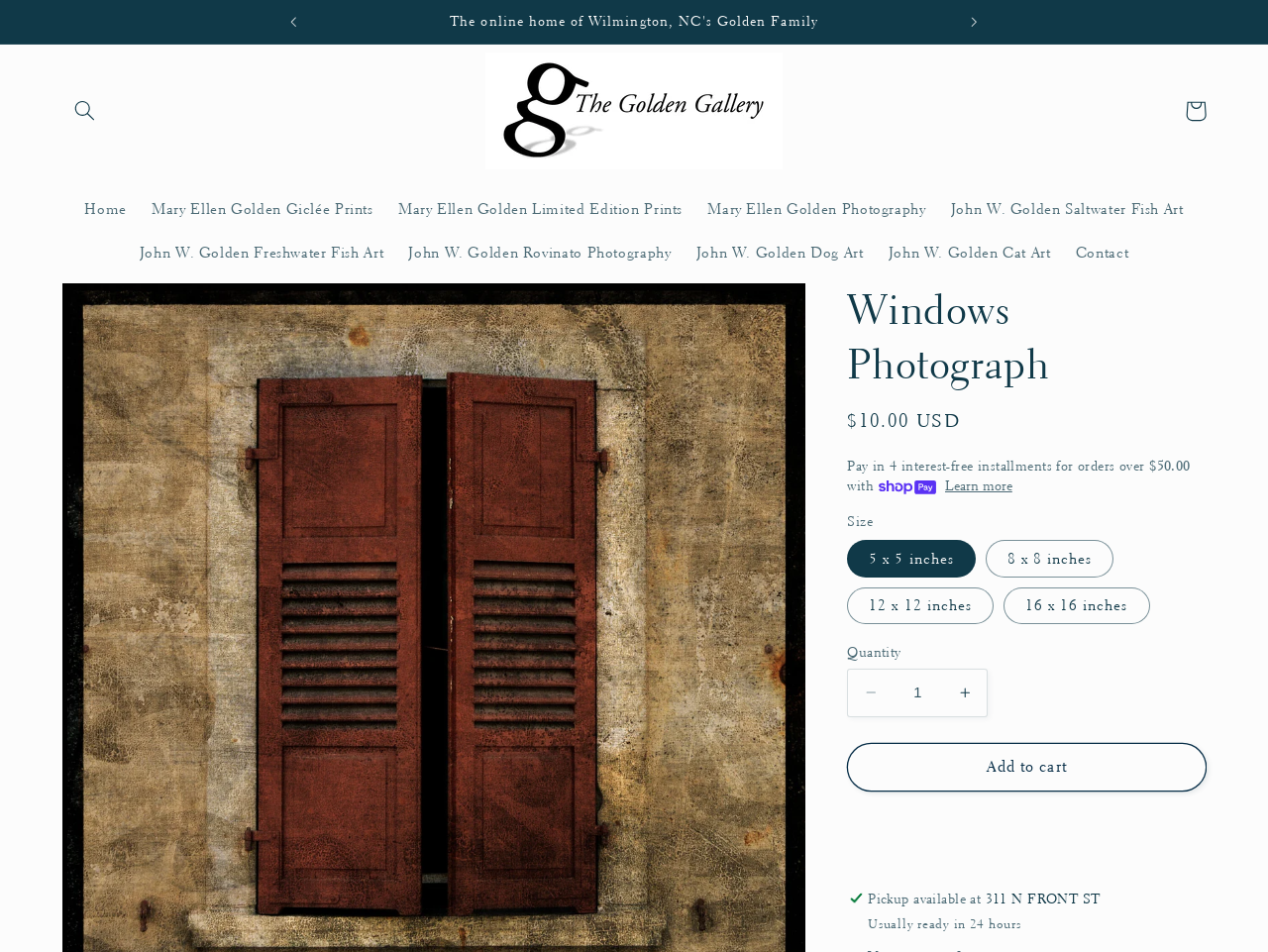Can you identify the bounding box coordinates of the clickable region needed to carry out this instruction: 'Visit the 'Toofact' website'? The coordinates should be four float numbers within the range of 0 to 1, stated as [left, top, right, bottom].

None